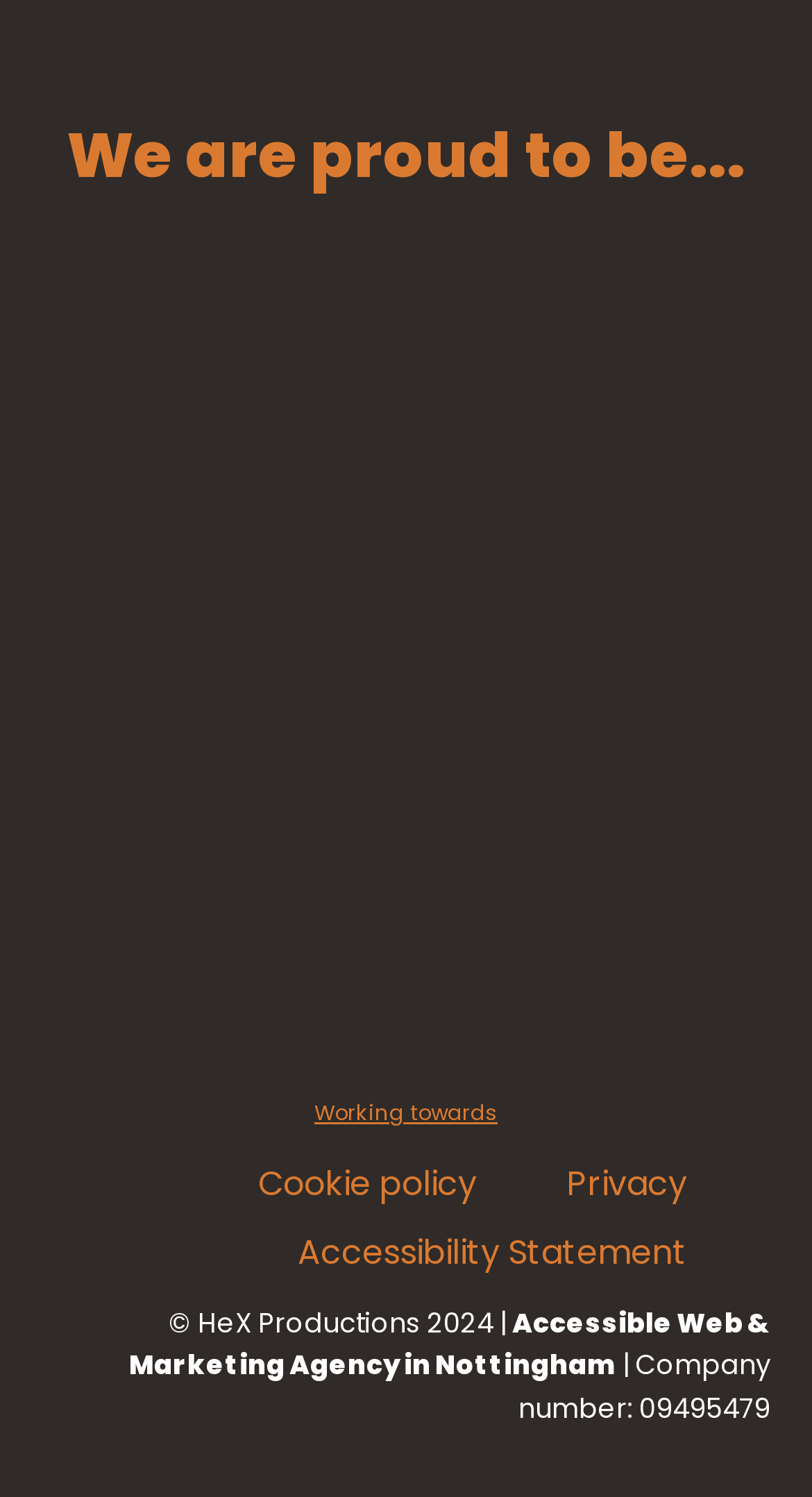How many logos are displayed on the webpage?
We need a detailed and meticulous answer to the question.

There are three logos displayed on the webpage, which are Terminal 4 certified Partner Logo, Disability Rights UK Logo, and Shaw Trust Accessible Accreditation.